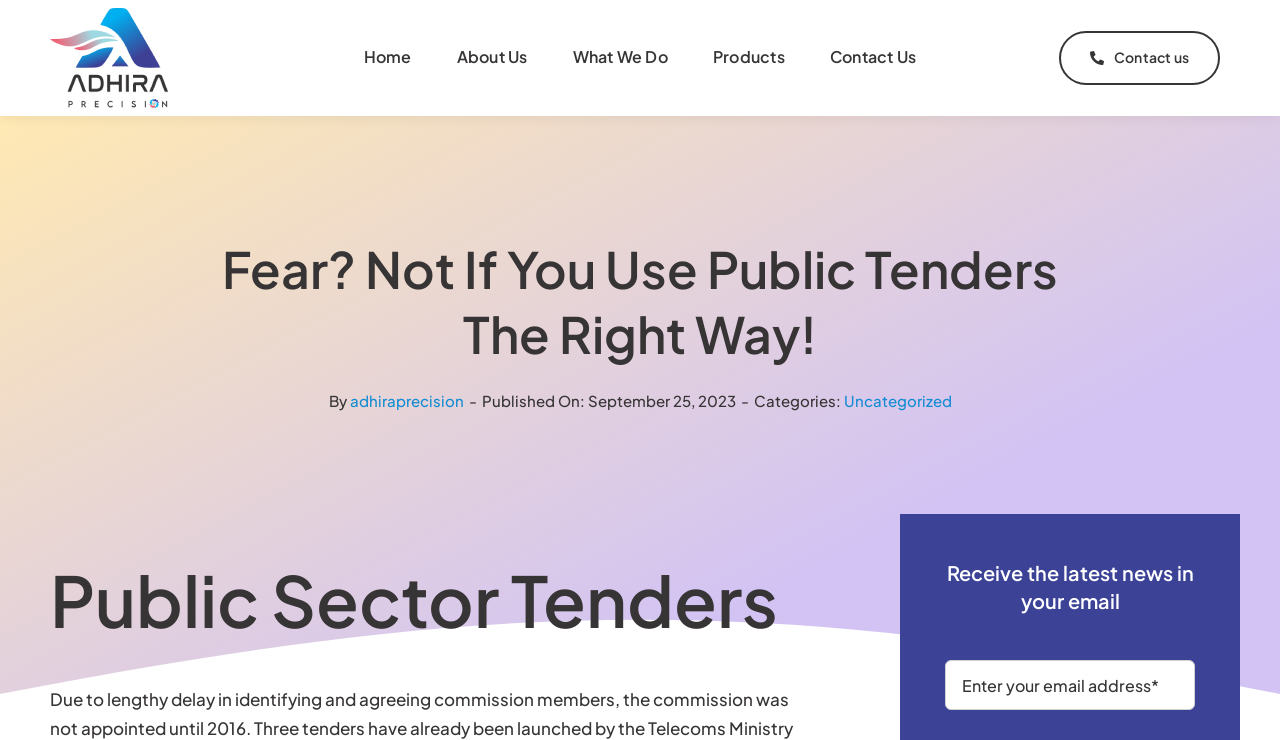What is the purpose of the textbox?
Analyze the image and deliver a detailed answer to the question.

The textbox is located below the heading 'Receive the latest news in your email', and it is required to enter an email address. Therefore, the purpose of the textbox is to enter an email address to receive the latest news.